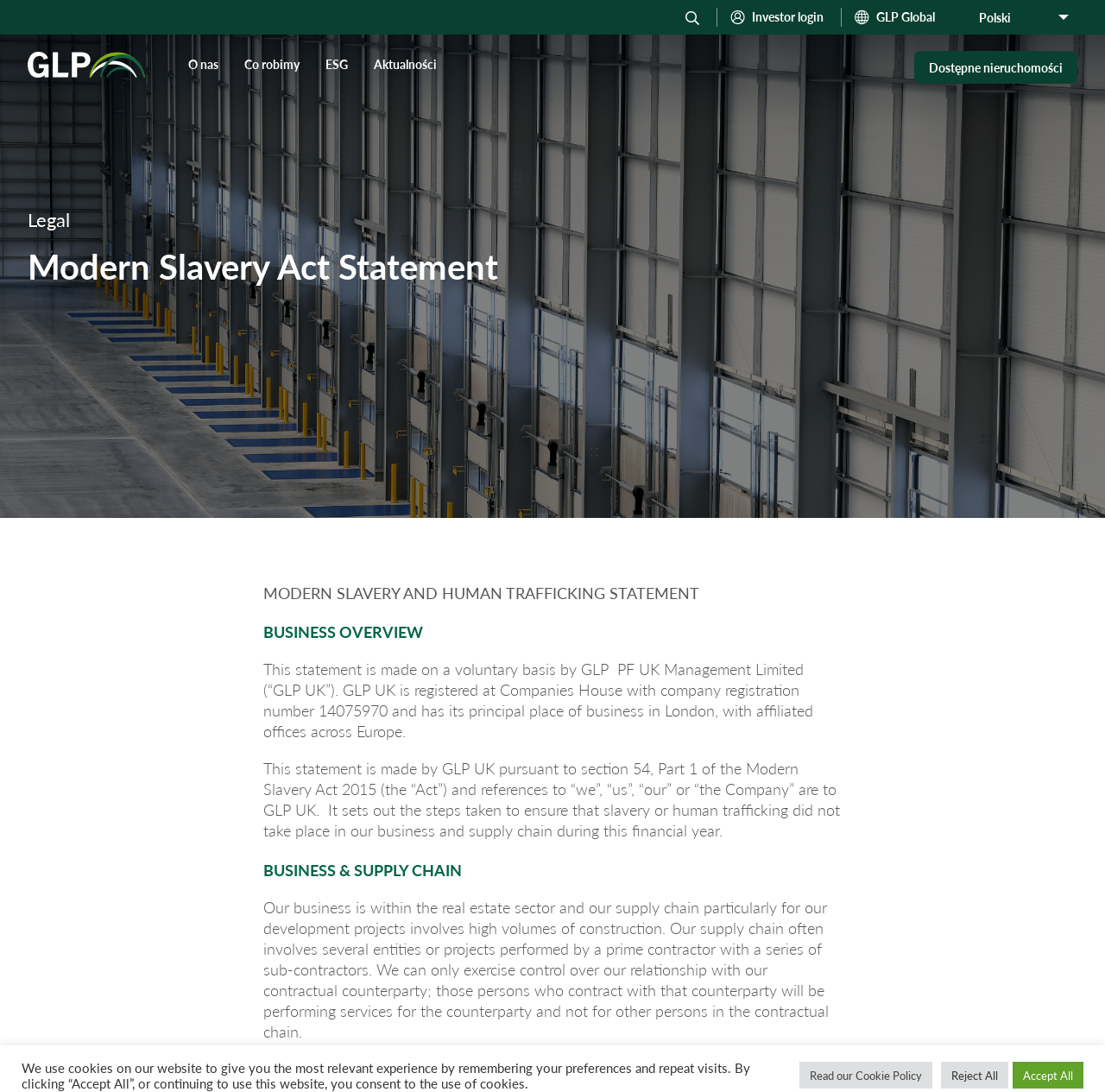Describe every aspect of the webpage comprehensively.

The webpage is about GLP Europe's Modern Slavery Act Statement. At the top, there are several links and images, including "Investor login", "GLP Global", and the GLP Site Logo. To the right of the logo, there are links to different sections of the website, such as "O nas", "Co robimy", "ESG", and "Aktualności". 

Below these links, there is a heading "Legal" followed by a more specific heading "Modern Slavery Act Statement". Under this heading, there is a statement with several paragraphs of text. The first paragraph is "MODERN SLAVERY AND HUMAN TRAFFICKING STATEMENT". The following paragraphs provide an overview of GLP UK's business, including its registration and principal place of business. 

The statement also outlines the steps taken to ensure that slavery or human trafficking did not take place in their business and supply chain during the financial year. There is a section on "BUSINESS & SUPPLY CHAIN" that describes the company's supply chain, particularly in the real estate sector, and the challenges of exercising control over it.

At the bottom of the page, there is a notice about the use of cookies on the website, with options to "Accept All", "Reject All", or "Read our Cookie Policy".